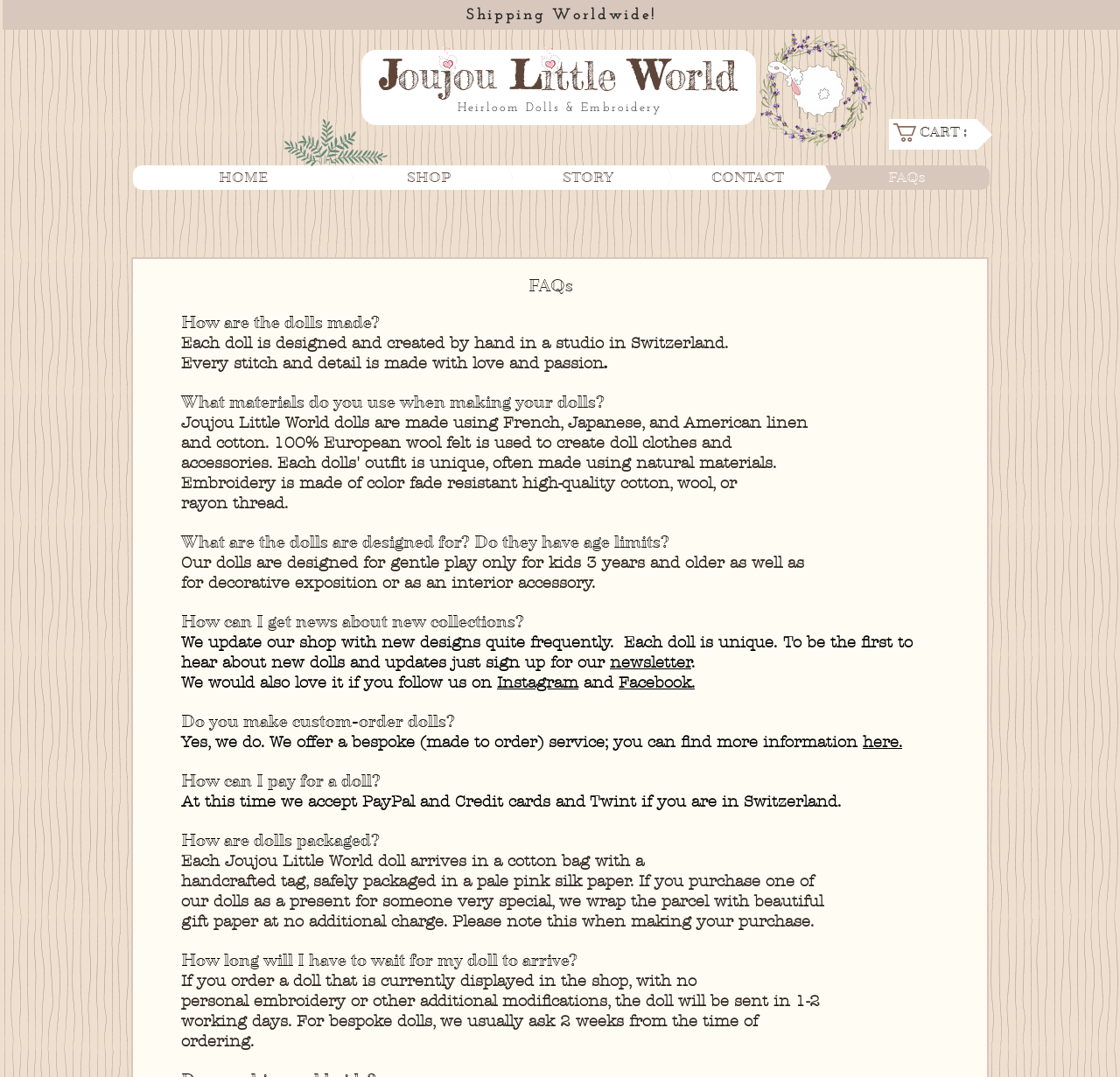Identify the bounding box for the UI element that is described as follows: "parent_node: Shipping Worldwide!".

[0.794, 0.11, 0.886, 0.139]